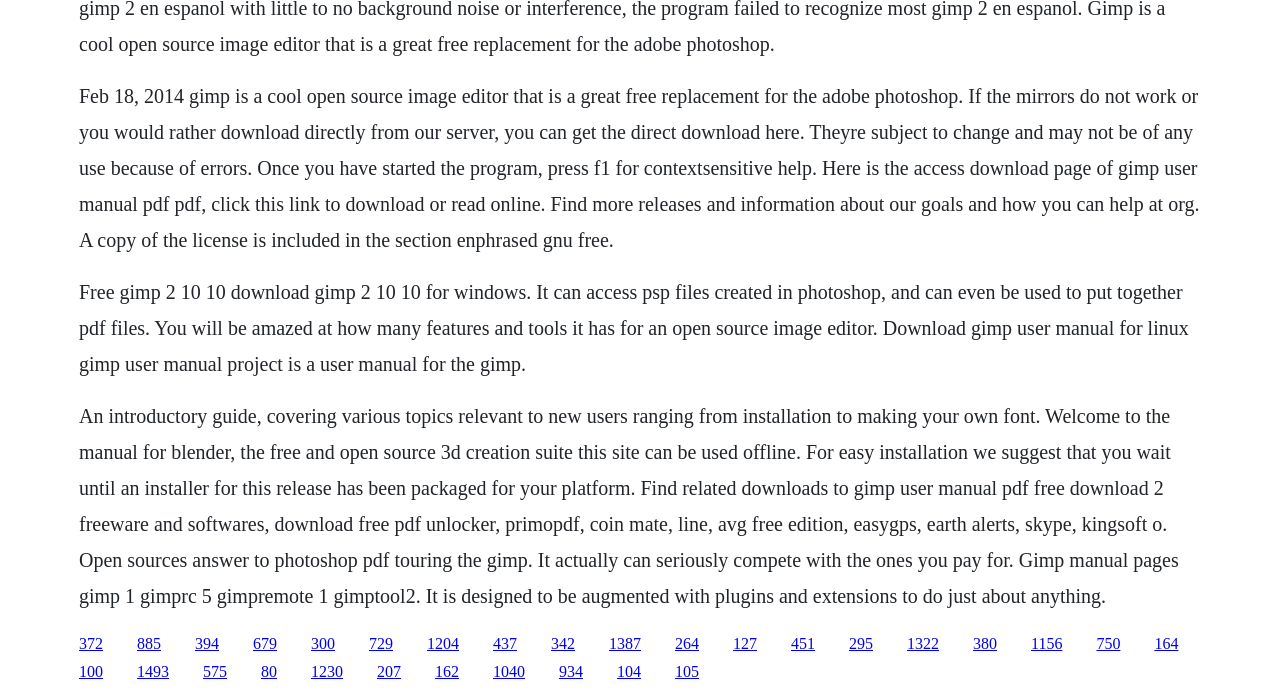Find the bounding box of the UI element described as follows: "1040".

[0.385, 0.955, 0.41, 0.979]